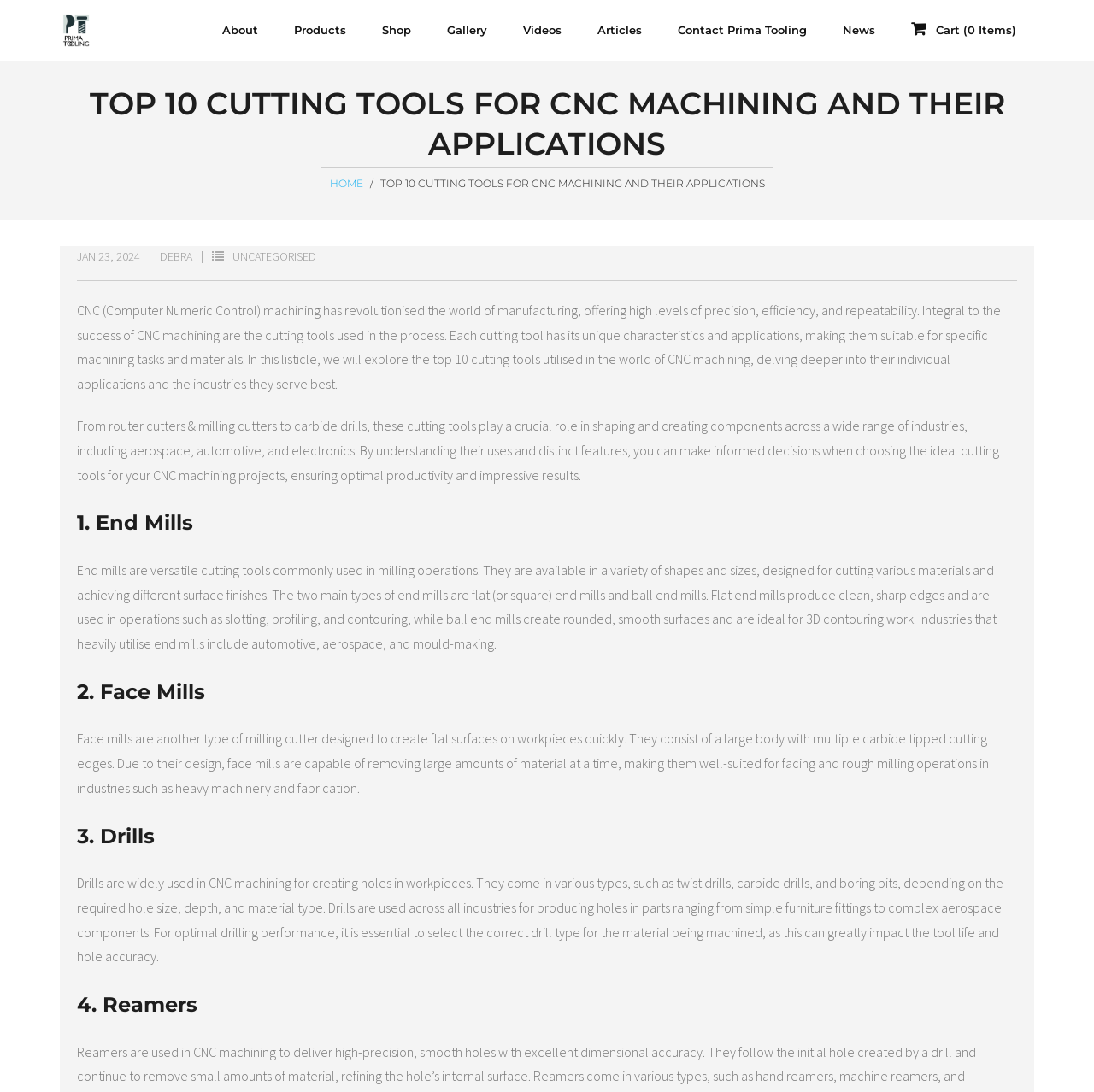Determine the coordinates of the bounding box for the clickable area needed to execute this instruction: "Click the 'Articles' link".

[0.534, 0.012, 0.598, 0.044]